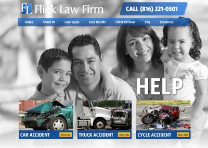Please respond in a single word or phrase: 
What is the focus of Flick Law Firm's services?

Accident cases